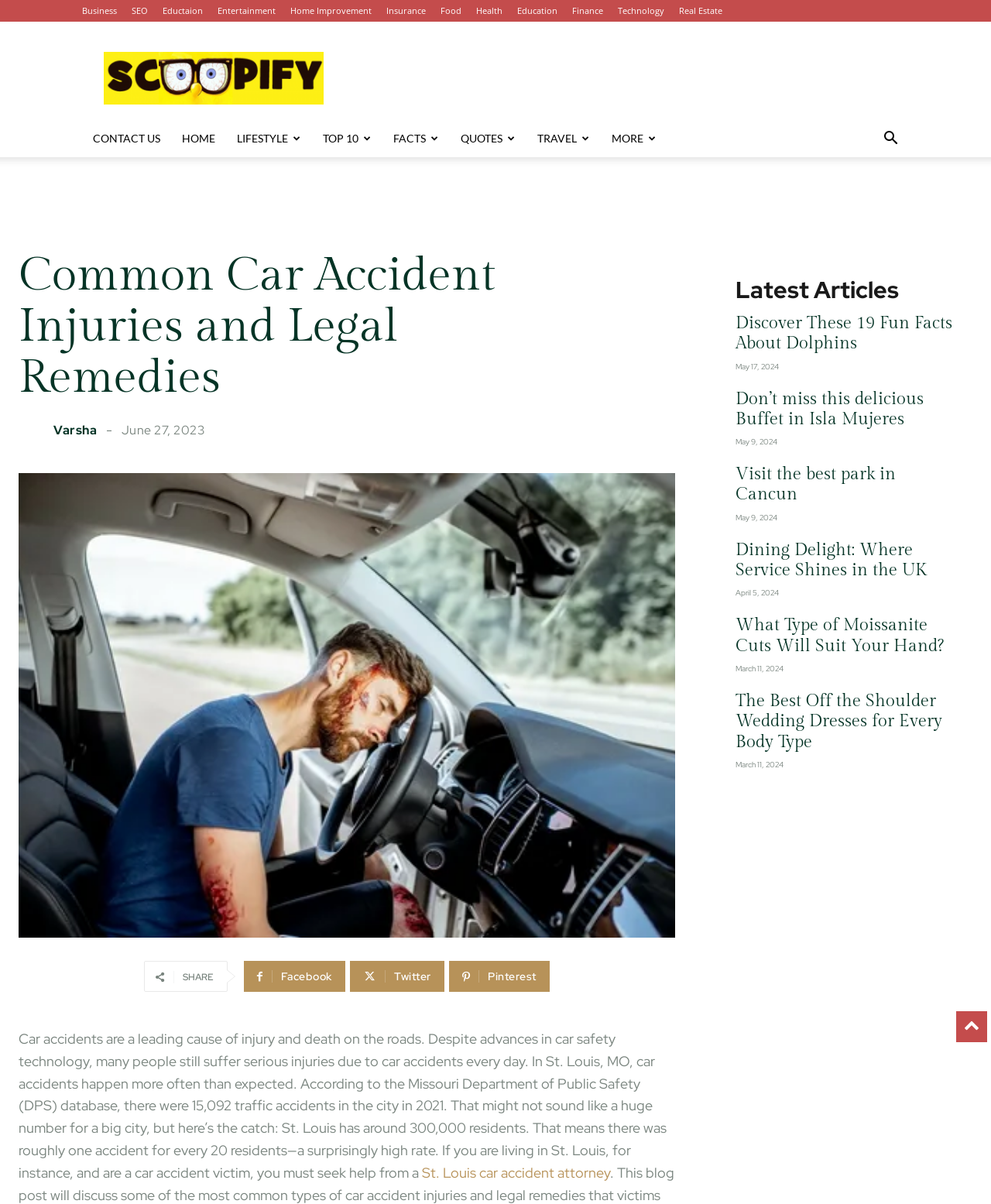Predict the bounding box coordinates of the area that should be clicked to accomplish the following instruction: "Click on the 'CONTACT US' link". The bounding box coordinates should consist of four float numbers between 0 and 1, i.e., [left, top, right, bottom].

[0.083, 0.1, 0.173, 0.131]